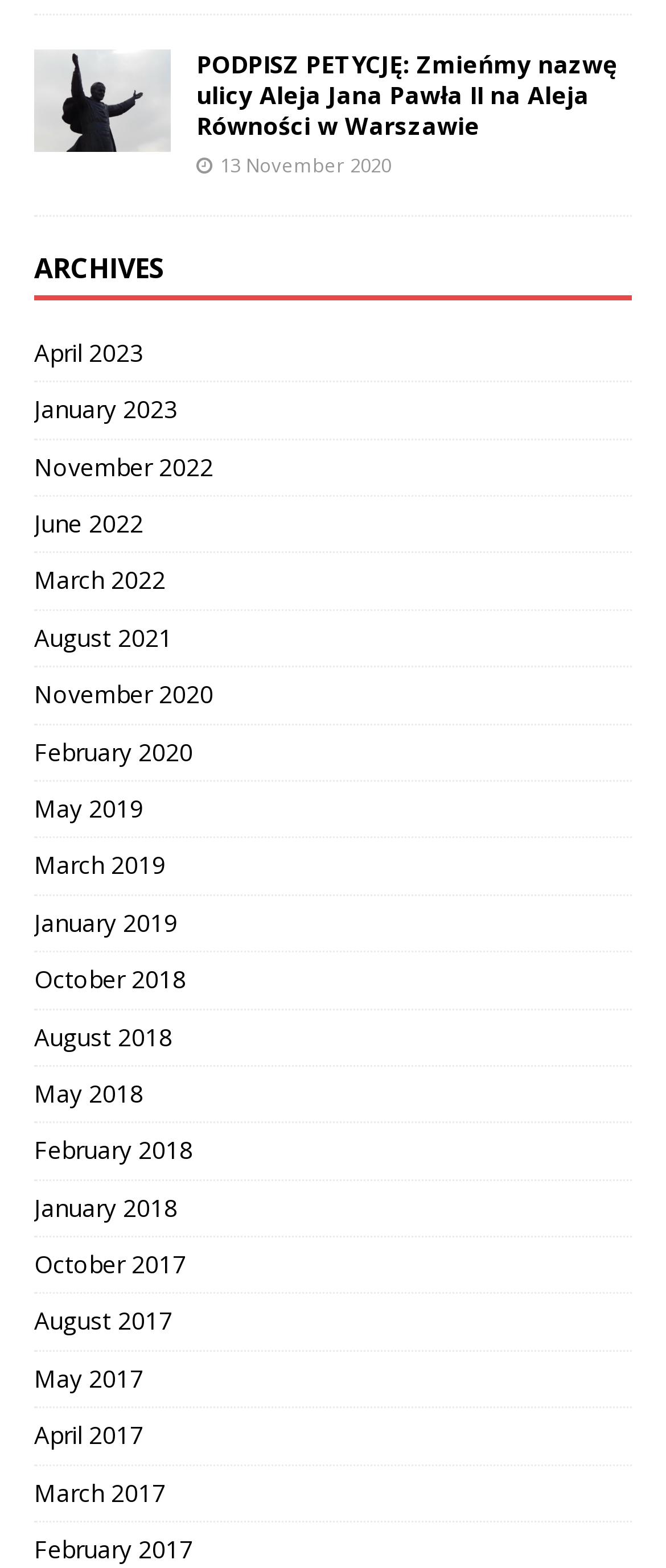Using the format (top-left x, top-left y, bottom-right x, bottom-right y), provide the bounding box coordinates for the described UI element. All values should be floating point numbers between 0 and 1: November 2022

[0.051, 0.28, 0.949, 0.316]